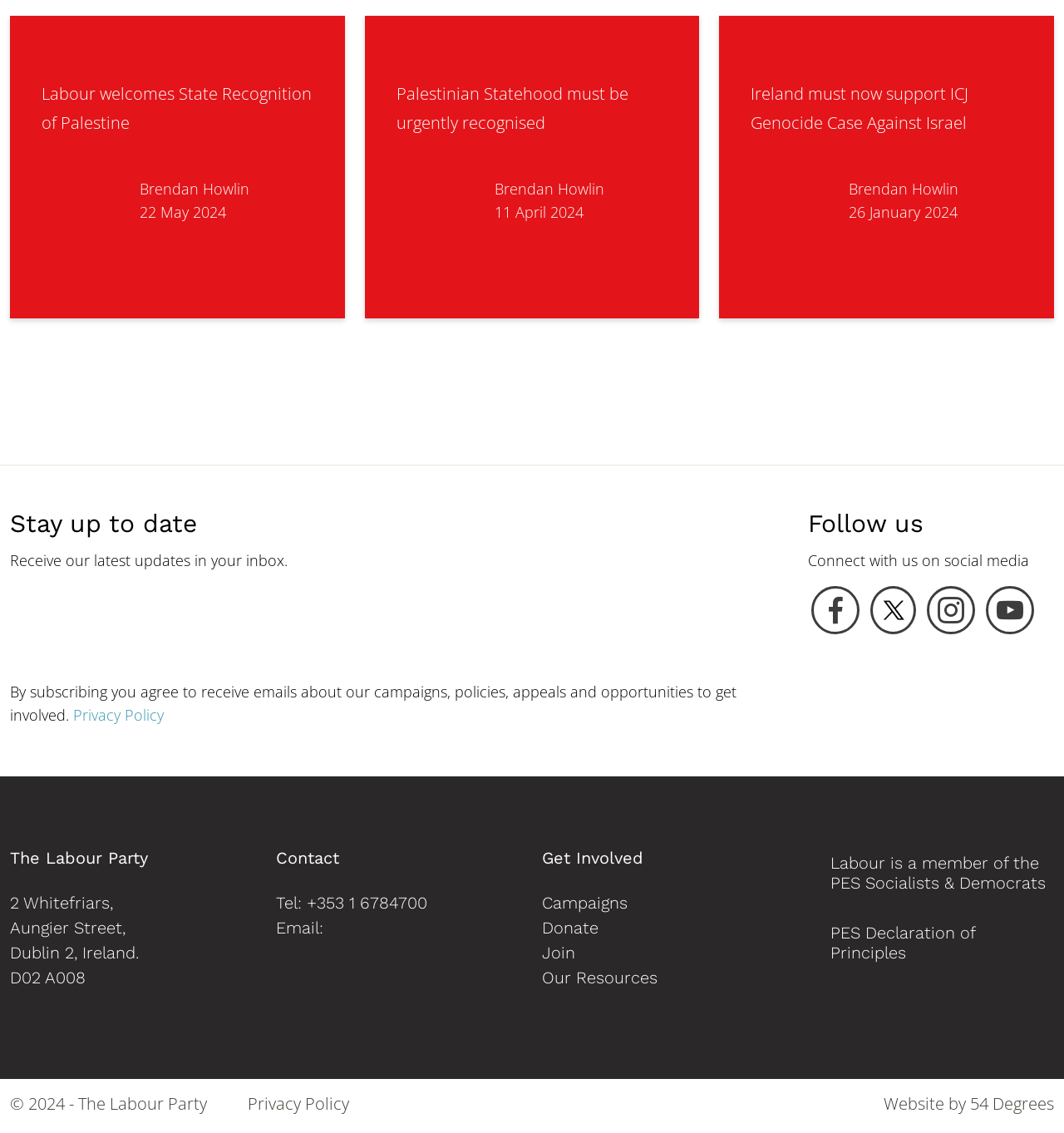Who is Brendan Howlin?
Use the image to answer the question with a single word or phrase.

An author or contributor